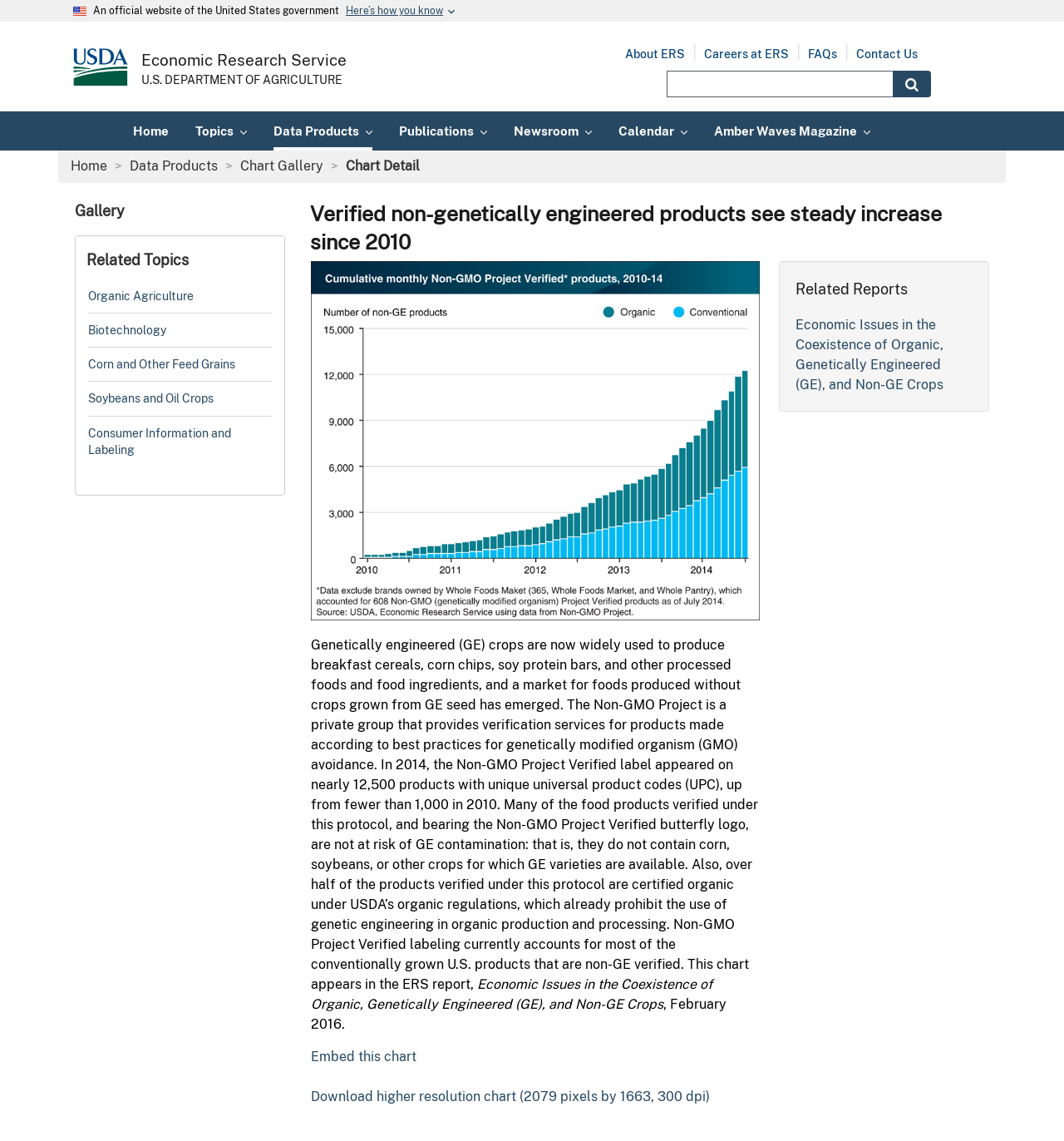Please identify the bounding box coordinates of the element I need to click to follow this instruction: "Go to the home page".

None